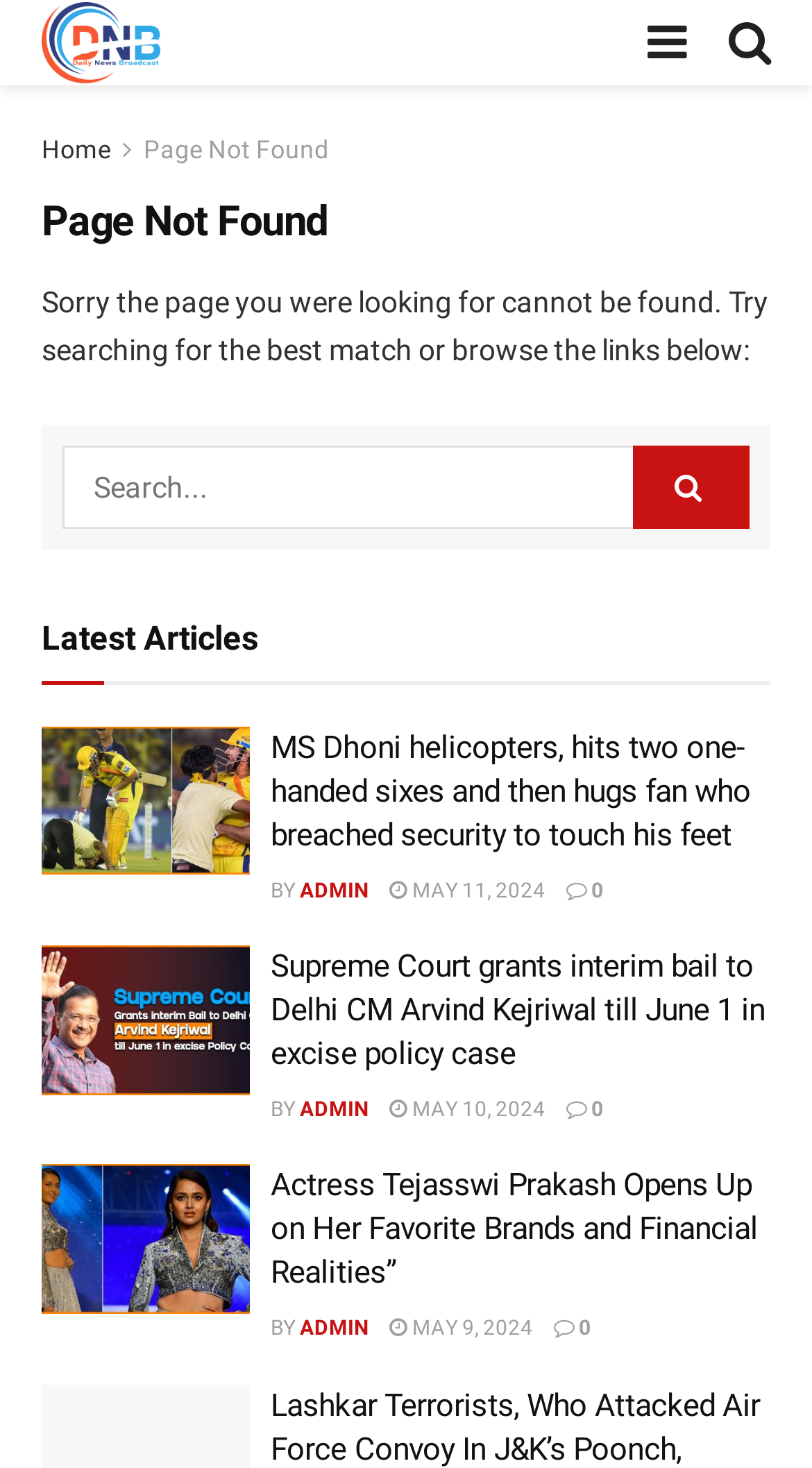Please answer the following question using a single word or phrase: 
What is the title of the first article?

MS Dhoni helicopters, hits two one-handed sixes and then hugs fan who breached security to touch his feet